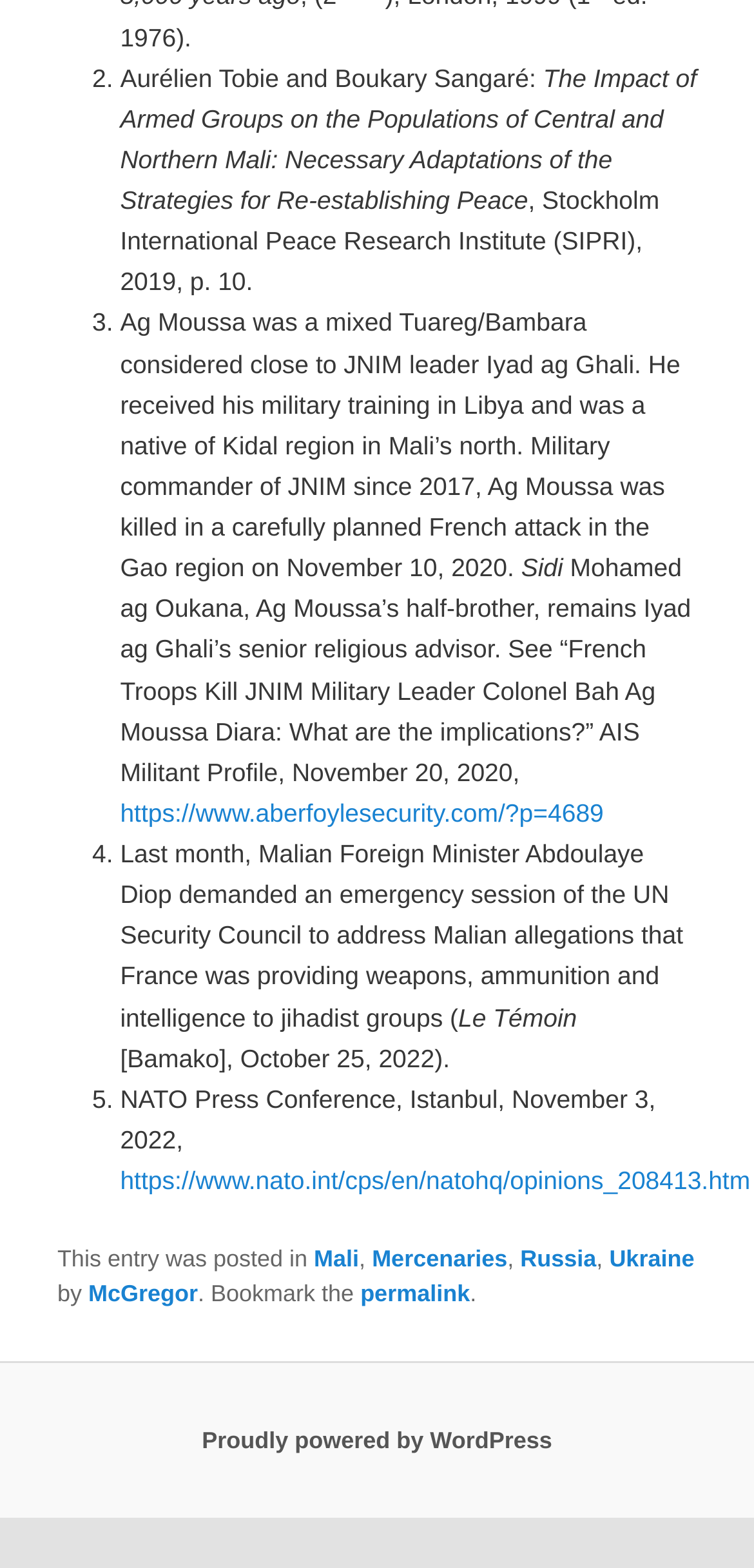Provide the bounding box coordinates of the section that needs to be clicked to accomplish the following instruction: "View the WordPress page."

[0.268, 0.91, 0.732, 0.927]